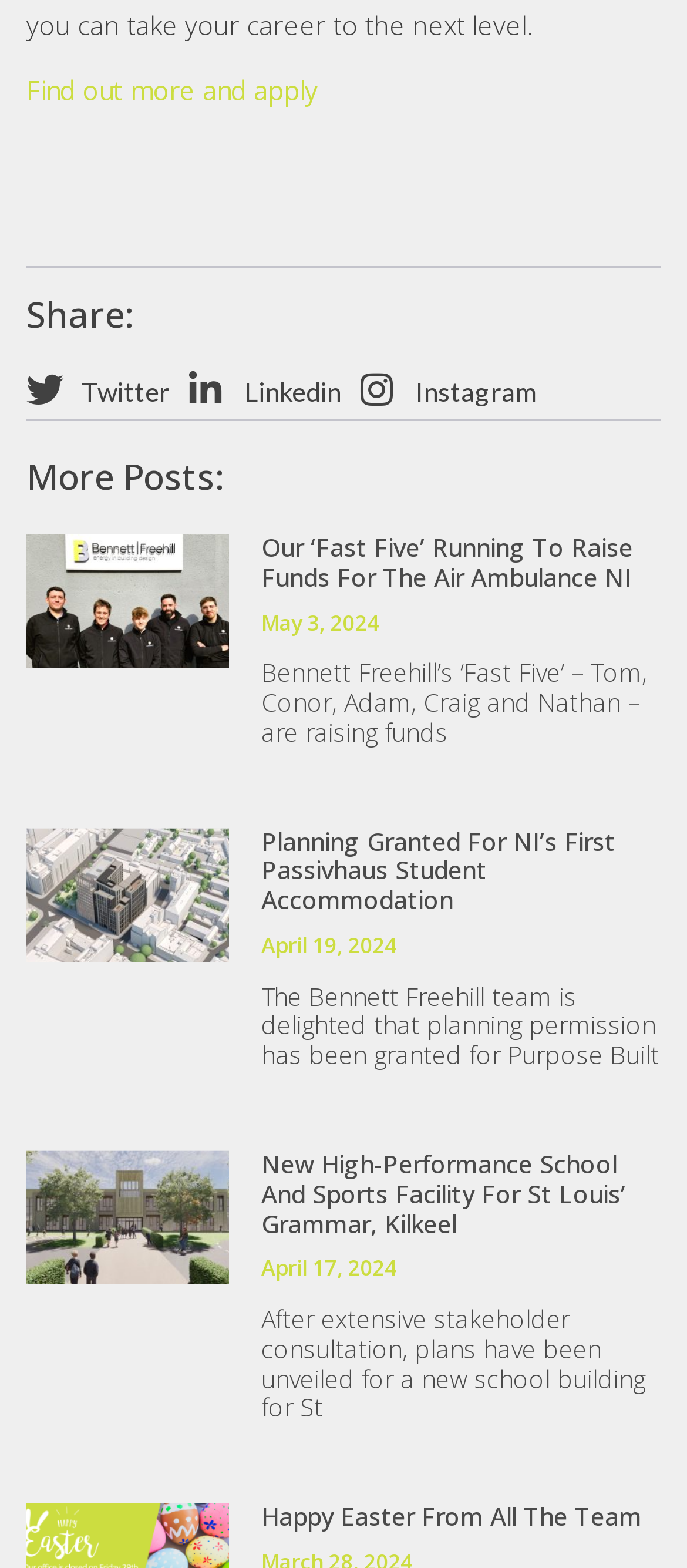How many social media links are on this webpage?
Can you give a detailed and elaborate answer to the question?

I counted the number of link elements with social media names, which are 'Twitter', 'Linkedin', and 'Instagram', and found that there are 3 social media links on this webpage.